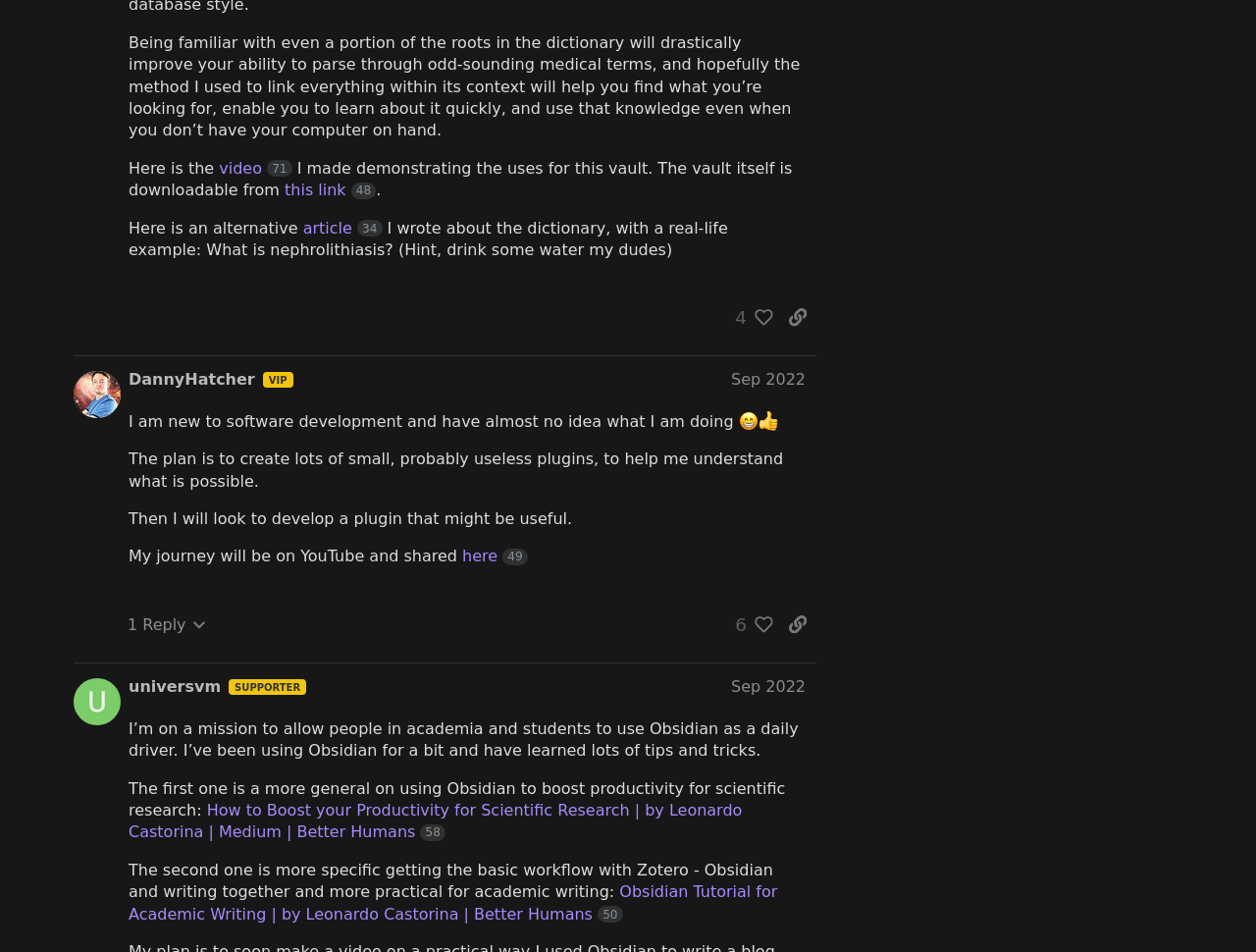Please locate the bounding box coordinates of the element that should be clicked to achieve the given instruction: "Click the link to the YouTube channel".

[0.368, 0.575, 0.42, 0.594]